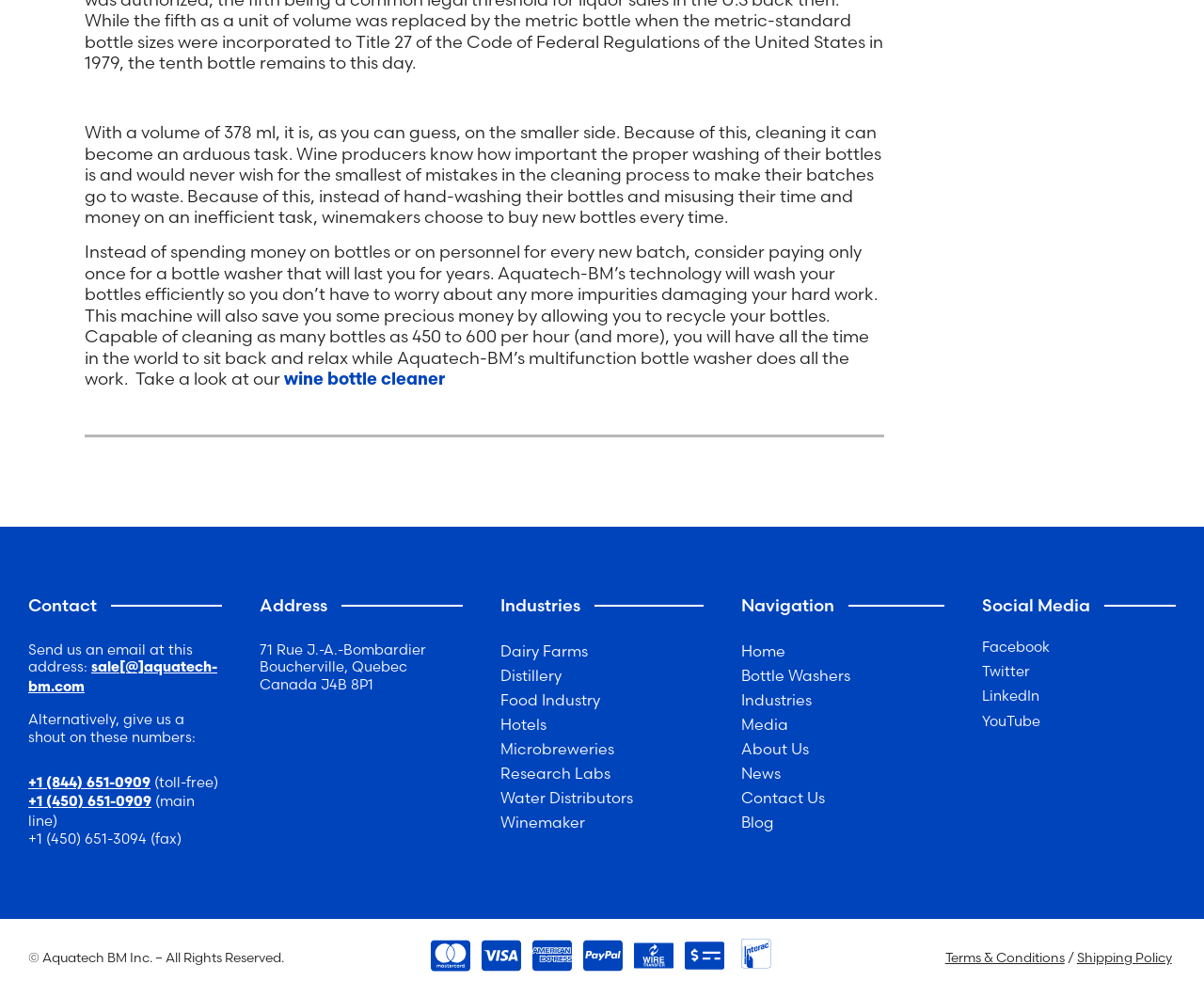Look at the image and write a detailed answer to the question: 
How many bottles can the machine wash per hour?

The webpage mentions that the machine can wash 'as many bottles as 450 to 600 per hour (and more)' in the third paragraph.